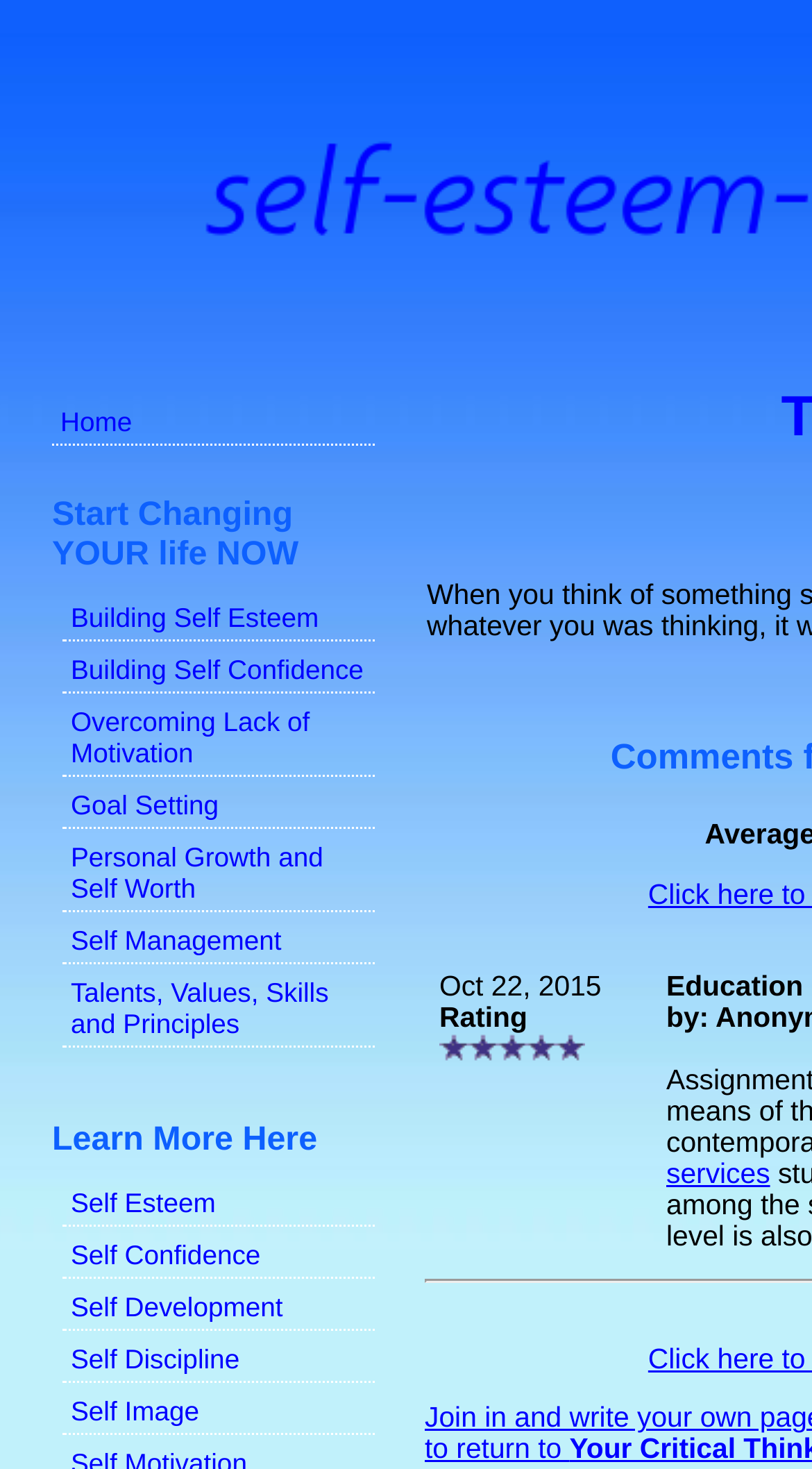Given the webpage screenshot and the description, determine the bounding box coordinates (top-left x, top-left y, bottom-right x, bottom-right y) that define the location of the UI element matching this description: Building Self Esteem

[0.077, 0.406, 0.462, 0.437]